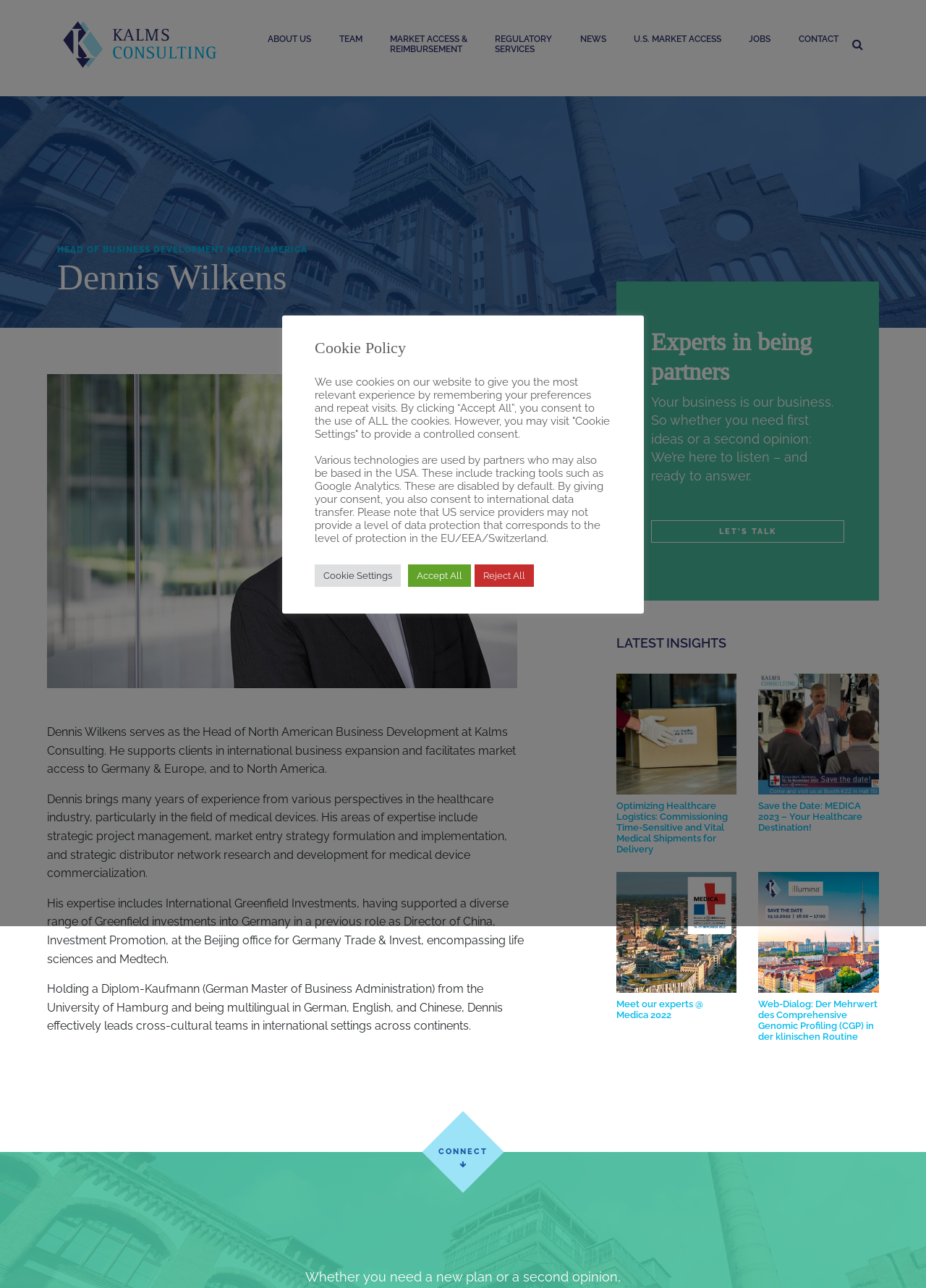Generate a thorough description of the webpage.

This webpage is about Dennis Wilkens, the Head of North American Business Development at Kalms Consulting. At the top left, there is a link to "Kalms Consulting" accompanied by an image of the company's logo. Below this, there is a navigation menu with links to various sections of the website, including "ABOUT US", "TEAM", "MARKET ACCESS & REIMBURSEMENT", and more.

The main content of the page is divided into two sections. On the left, there is a brief introduction to Dennis Wilkens, including his title and a short description of his role. Below this, there are four paragraphs of text that provide more information about his experience and expertise in the healthcare industry.

On the right side of the page, there is a section with the heading "Experts in being partners". This section includes a brief statement about the company's approach to business, followed by a call-to-action link to "LET'S TALK". Below this, there is a section with the heading "LATEST INSIGHTS", which features a series of links to articles or news stories, each accompanied by an image.

At the very bottom of the page, there is a section with information about the website's cookie policy, including a brief description of how cookies are used and options for managing cookie settings.

Overall, the page has a clean and organized layout, with clear headings and concise text that provides information about Dennis Wilkens and Kalms Consulting.